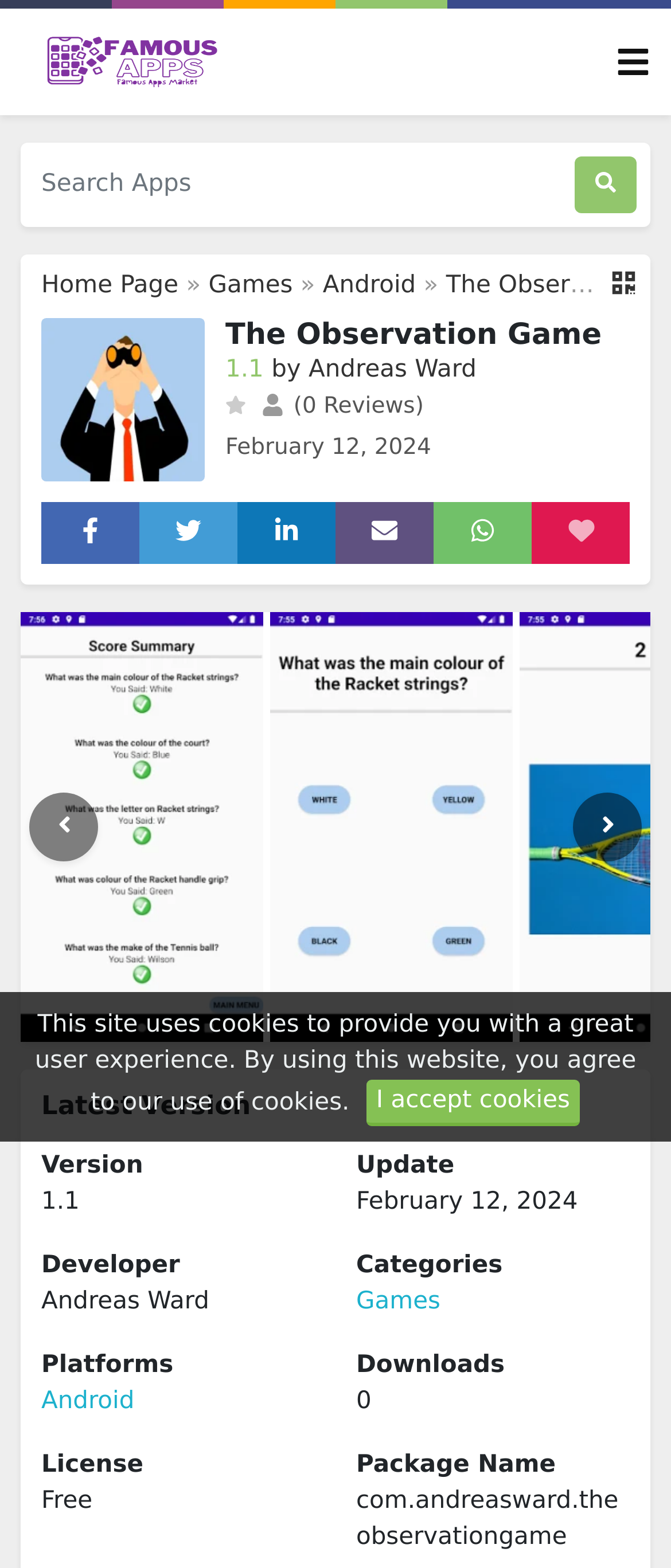Who is the developer of the game?
Deliver a detailed and extensive answer to the question.

I found this information by looking at the section 'Developer' on the webpage, which lists 'Andreas Ward' as the developer of the game.